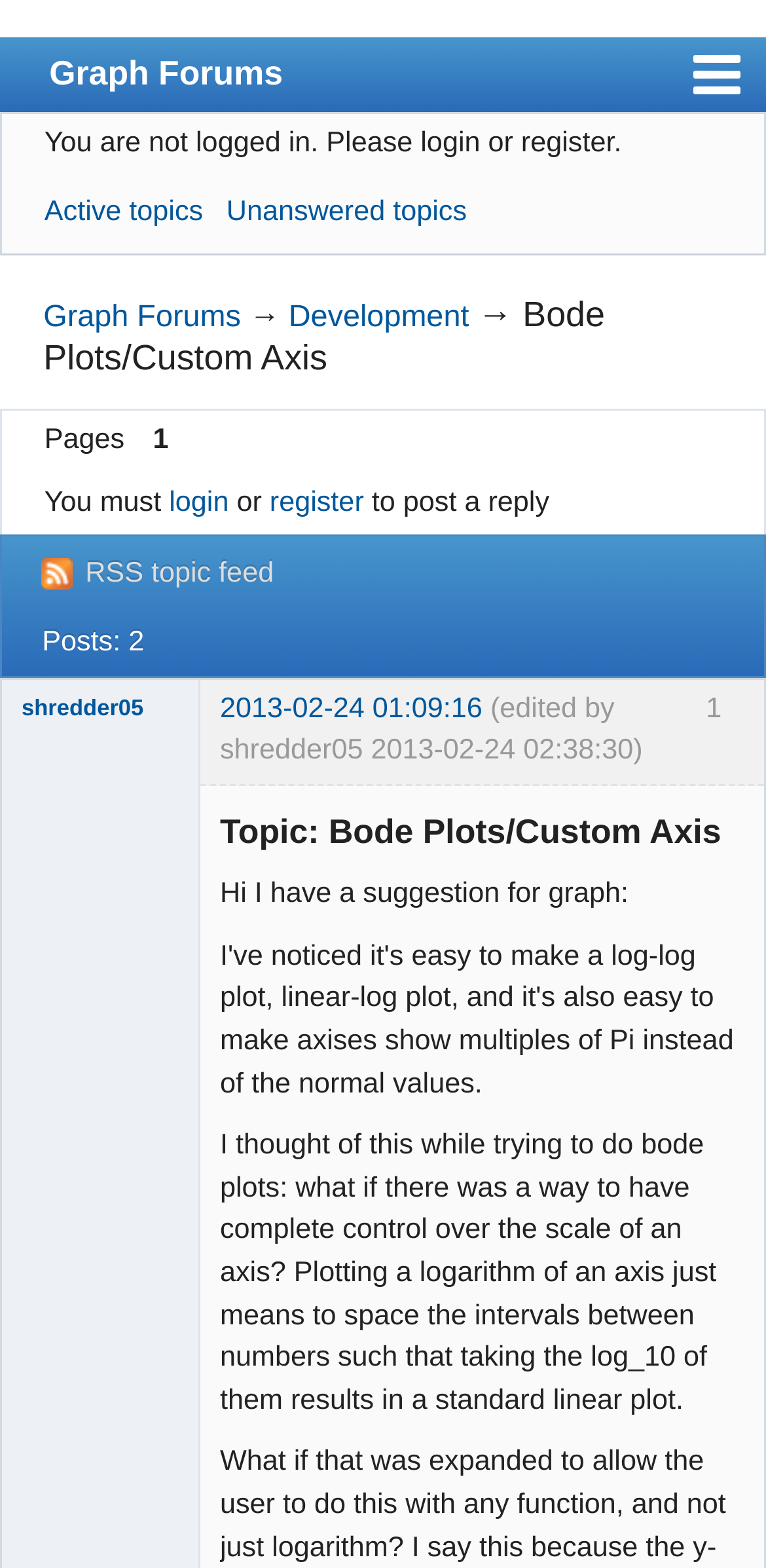Determine the bounding box coordinates of the clickable region to execute the instruction: "Click on the 'shredder05' username link". The coordinates should be four float numbers between 0 and 1, denoted as [left, top, right, bottom].

[0.028, 0.44, 0.233, 0.467]